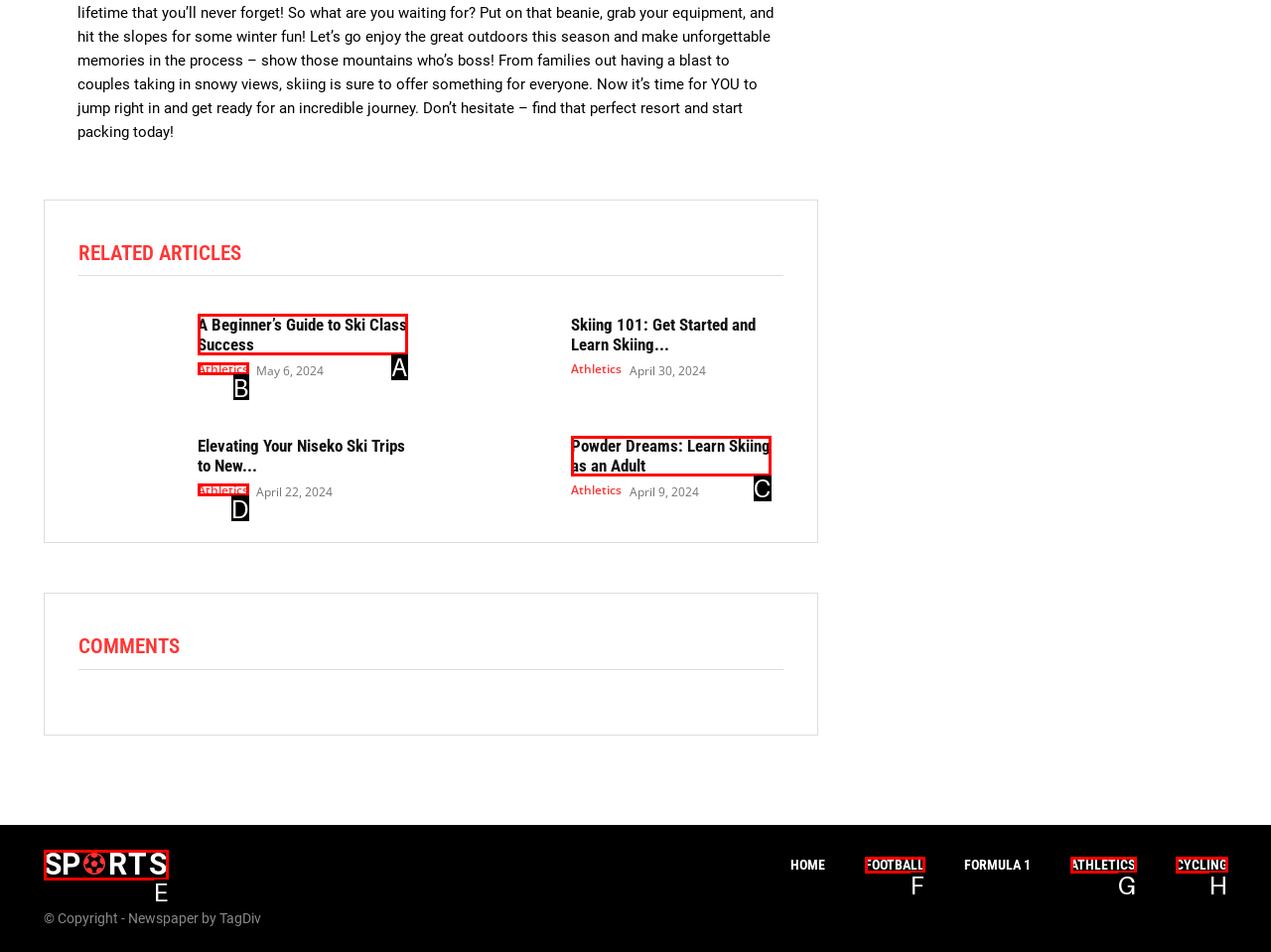Given the description: Athletics, identify the matching option. Answer with the corresponding letter.

D